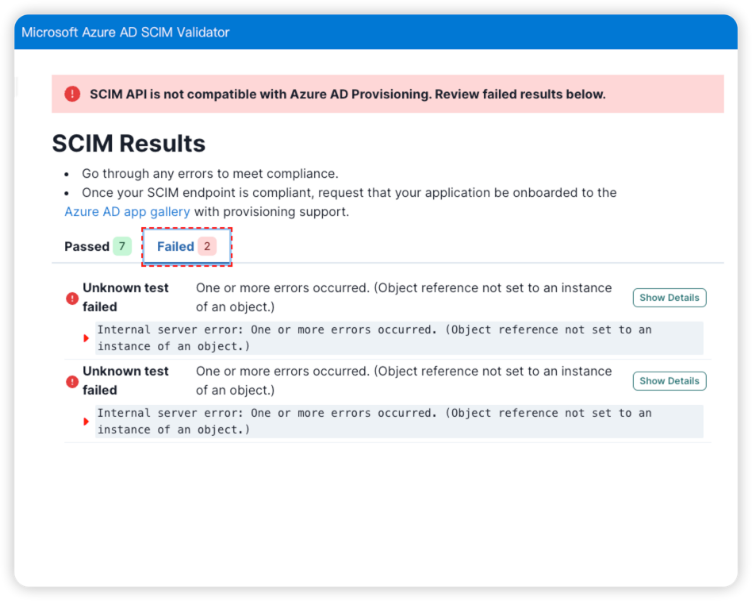What is the purpose of addressing the compliance issues?
Please use the image to provide a one-word or short phrase answer.

Proper functionality within Azure AD provisioning